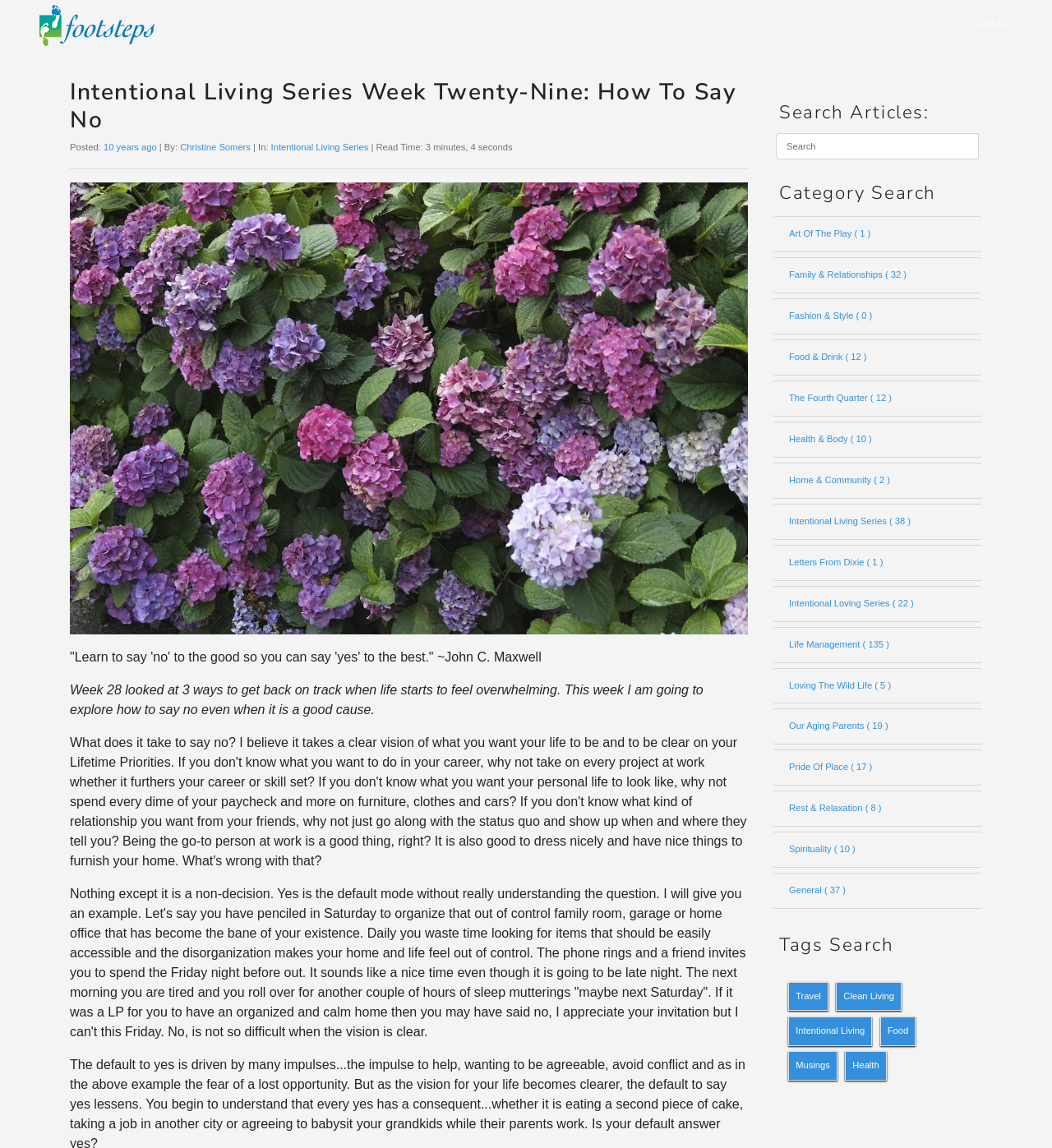What is the title of the current article?
Please look at the screenshot and answer using one word or phrase.

Intentional Living Series Week Twenty-Nine: How To Say No